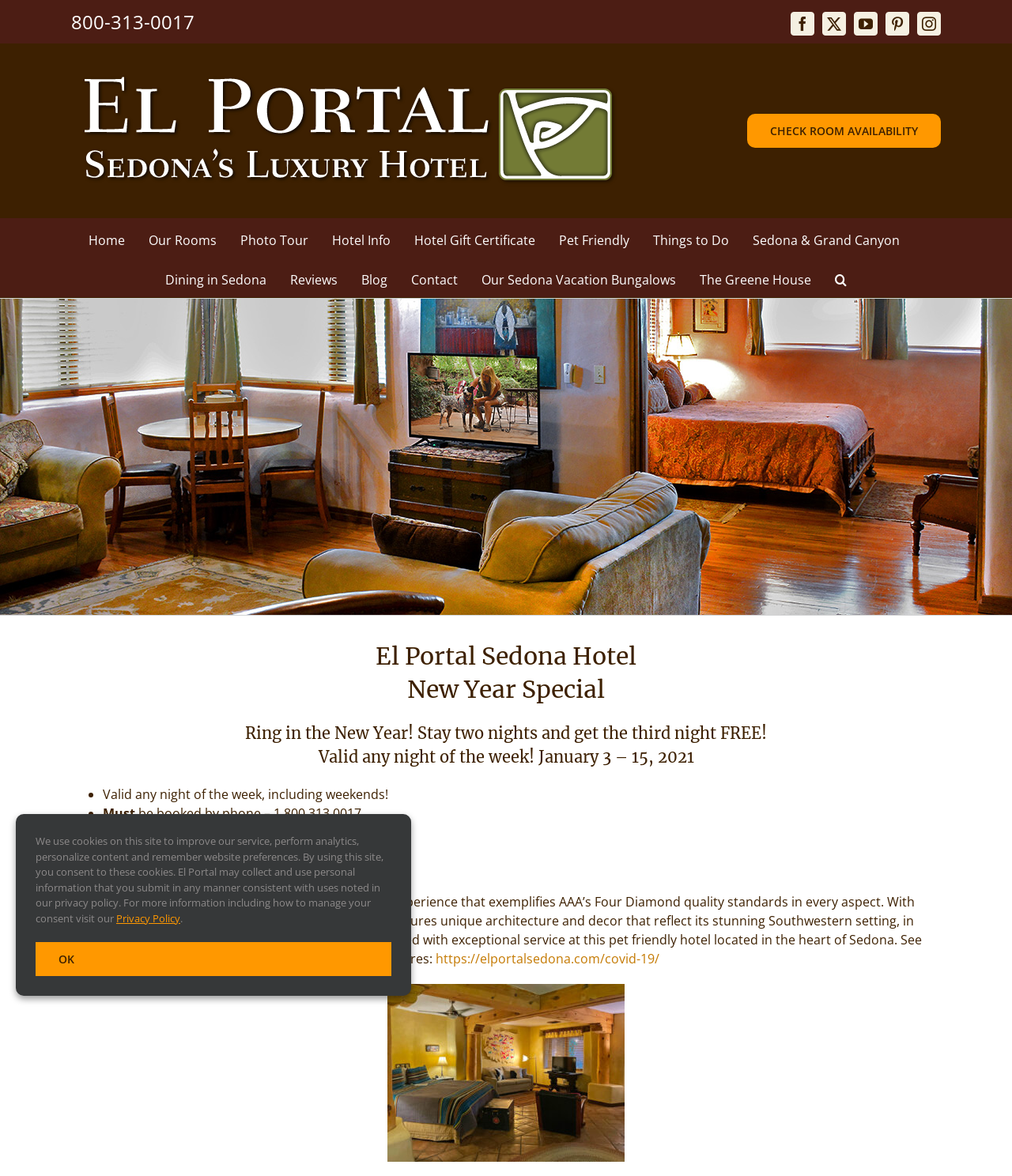Give a one-word or one-phrase response to the question: 
What is the duration of the New Year Special offer?

January 3 - 15, 2021